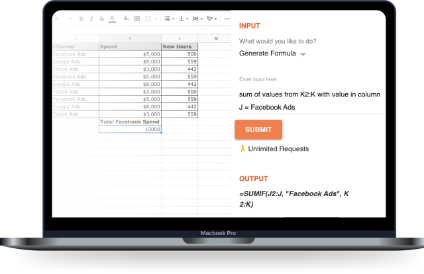Respond to the question below with a single word or phrase: What is the purpose of the input section?

To generate formulas